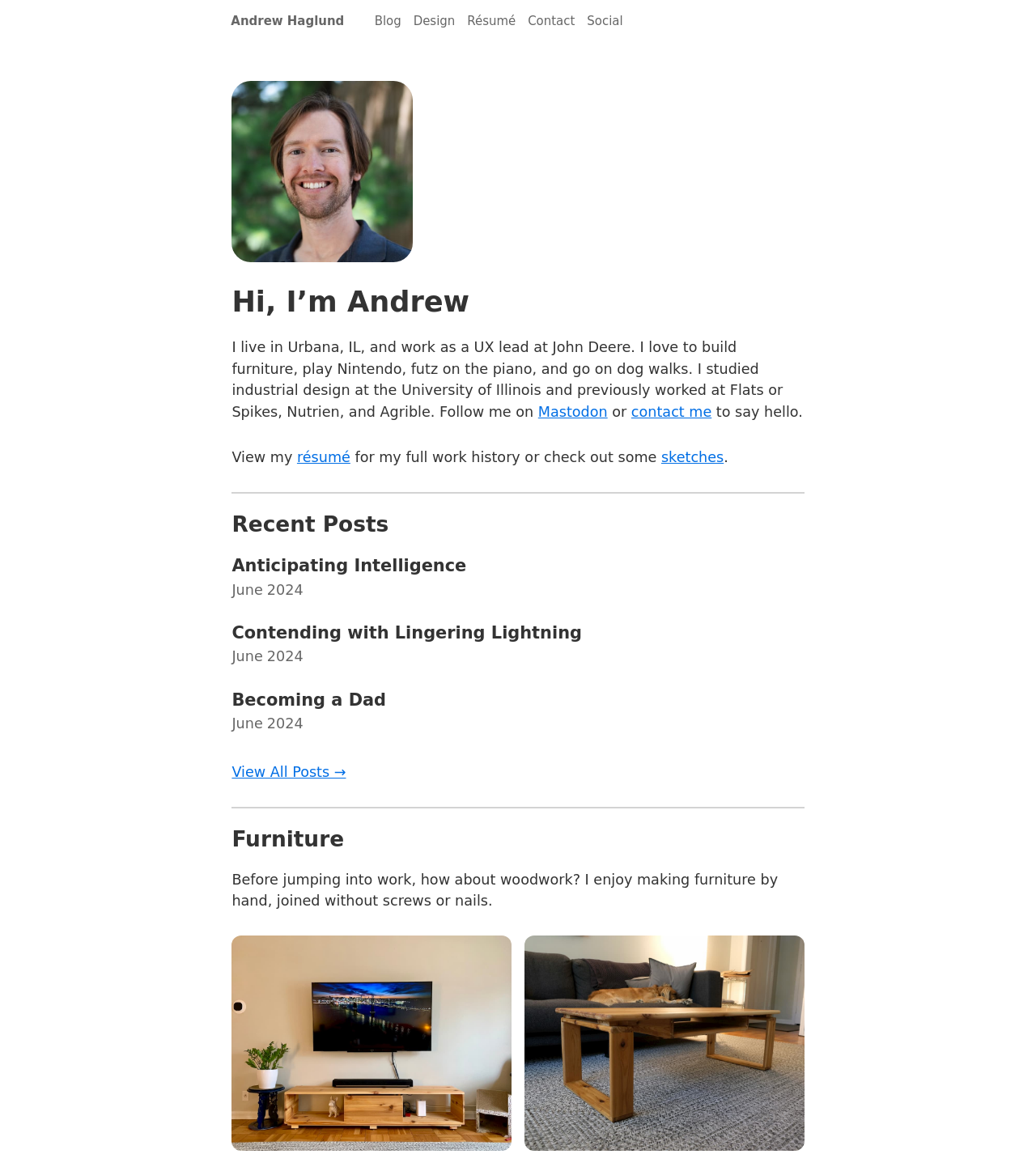What is the format of the dates in the recent posts section?
Use the information from the image to give a detailed answer to the question.

The dates in the recent posts section are formatted as 'Month Year', as seen in the examples 'June 2024' and 'June 2024', which are associated with the blog post links.